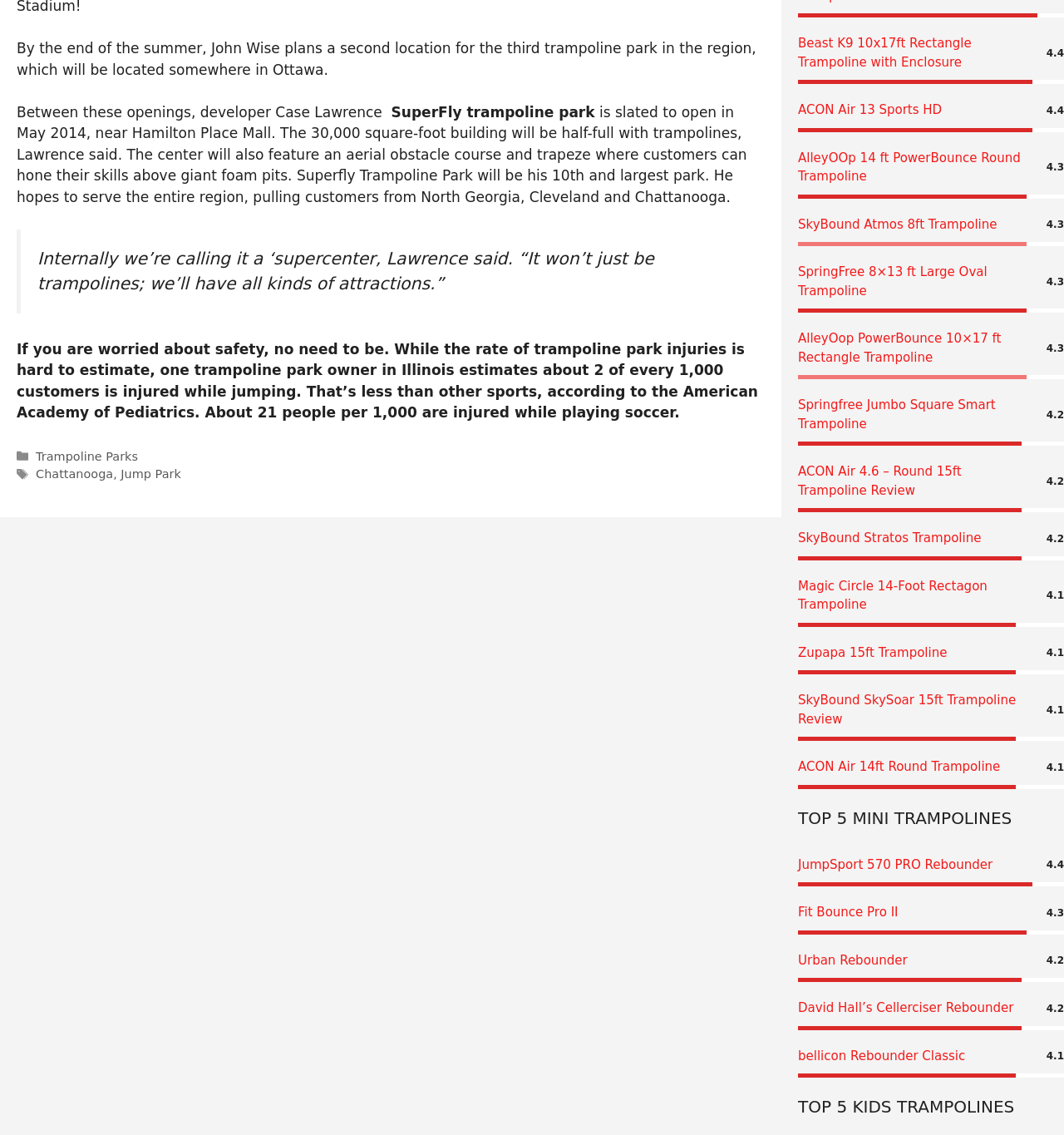Please respond in a single word or phrase: 
How many attractions will the SuperFly trampoline park have?

all kinds